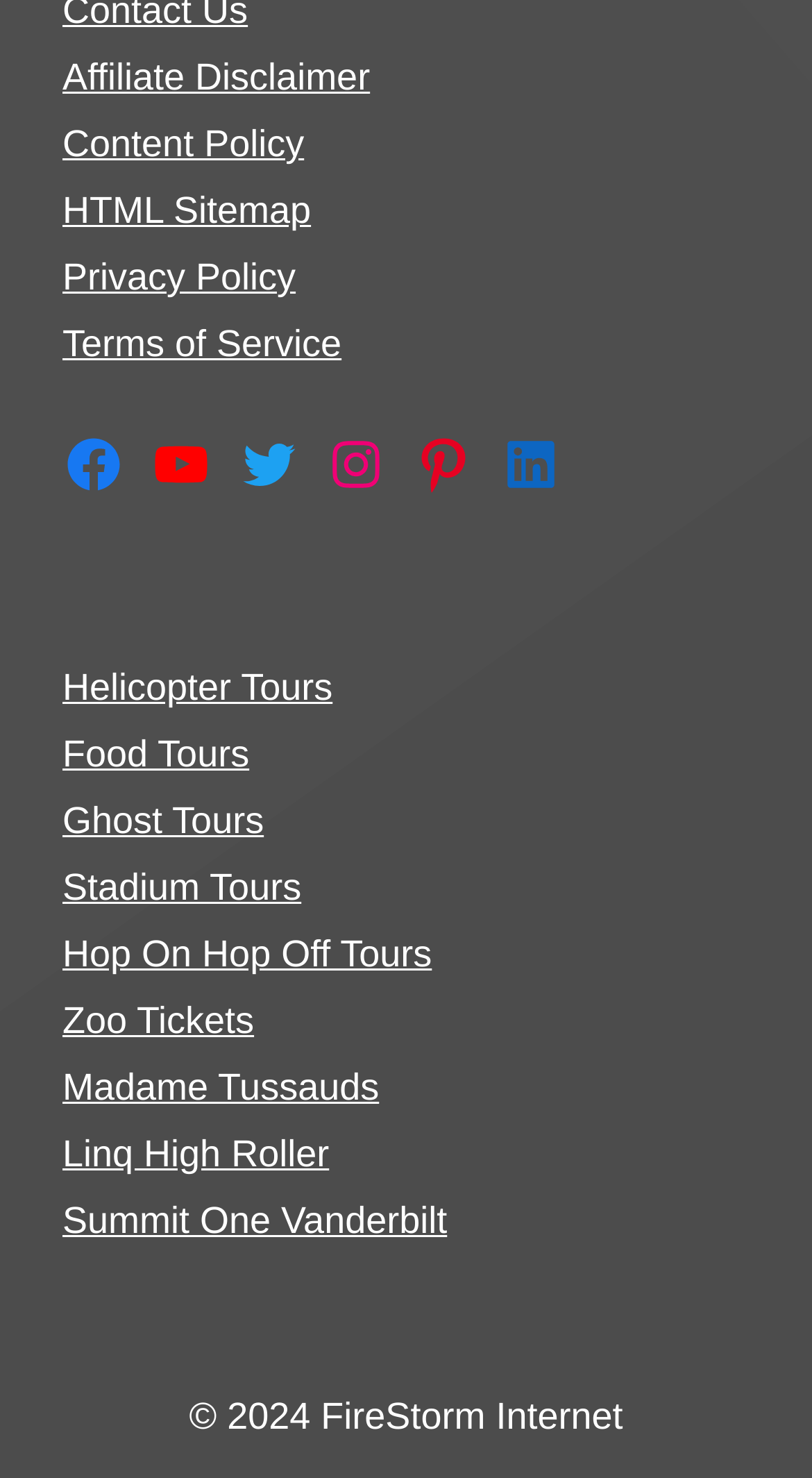Provide the bounding box coordinates for the UI element that is described as: "Privacy Policy".

[0.077, 0.174, 0.364, 0.202]